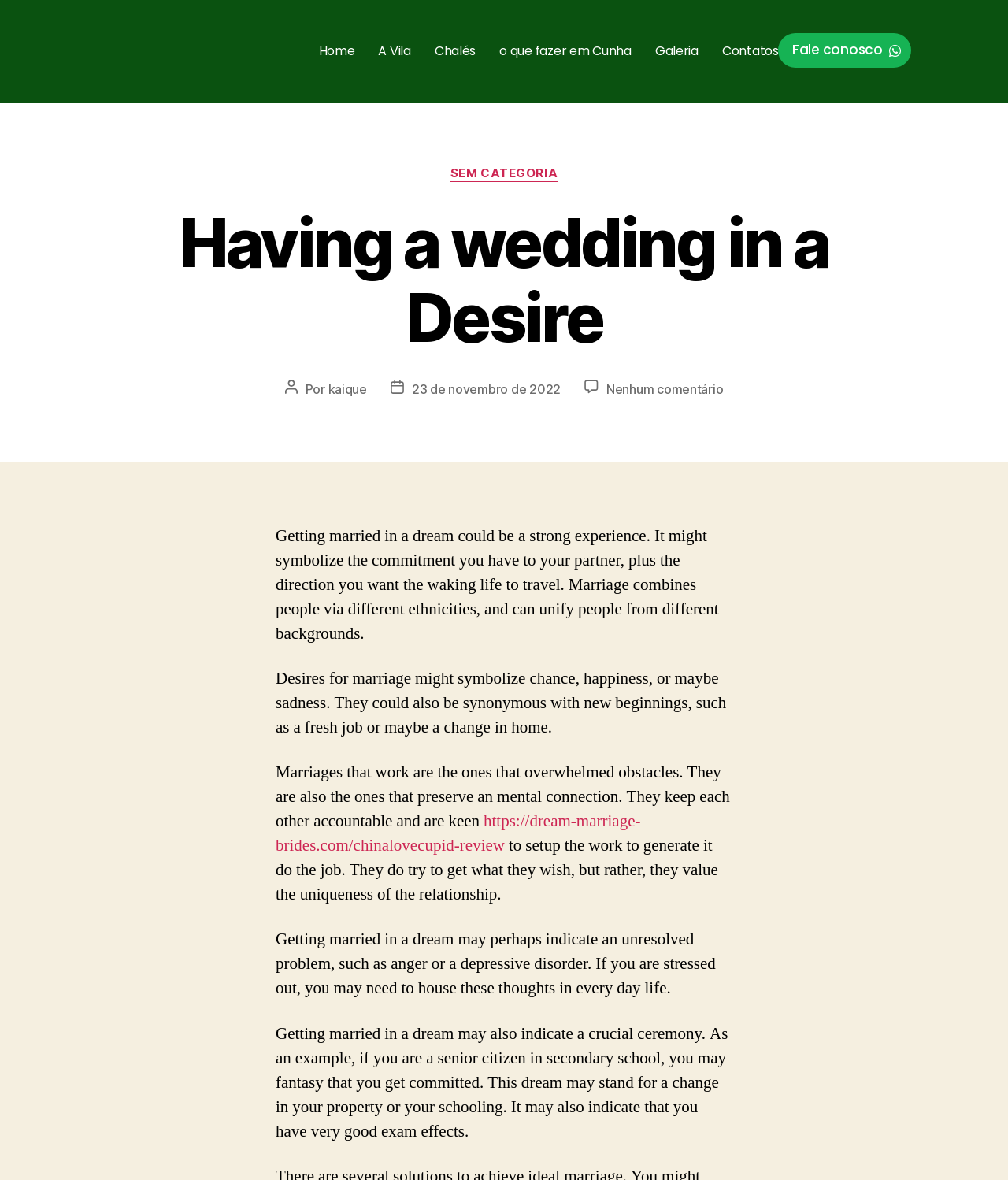Using the information shown in the image, answer the question with as much detail as possible: What is the tone of the webpage?

The tone of the webpage is informative, as it provides explanations and interpretations of having a wedding in a dream, without expressing any emotions or personal opinions.